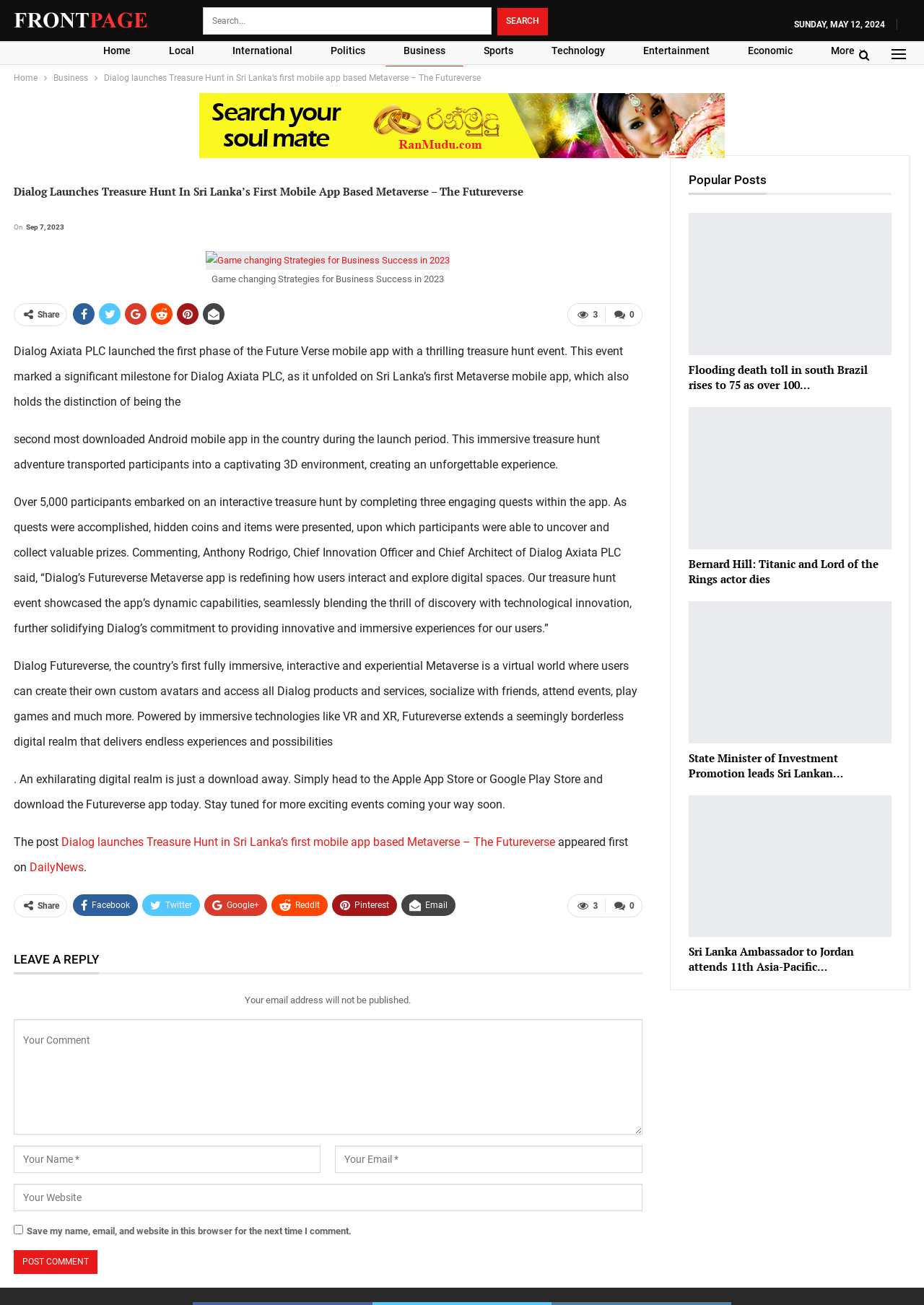Determine the coordinates of the bounding box for the clickable area needed to execute this instruction: "Read the article".

[0.015, 0.119, 0.695, 0.158]